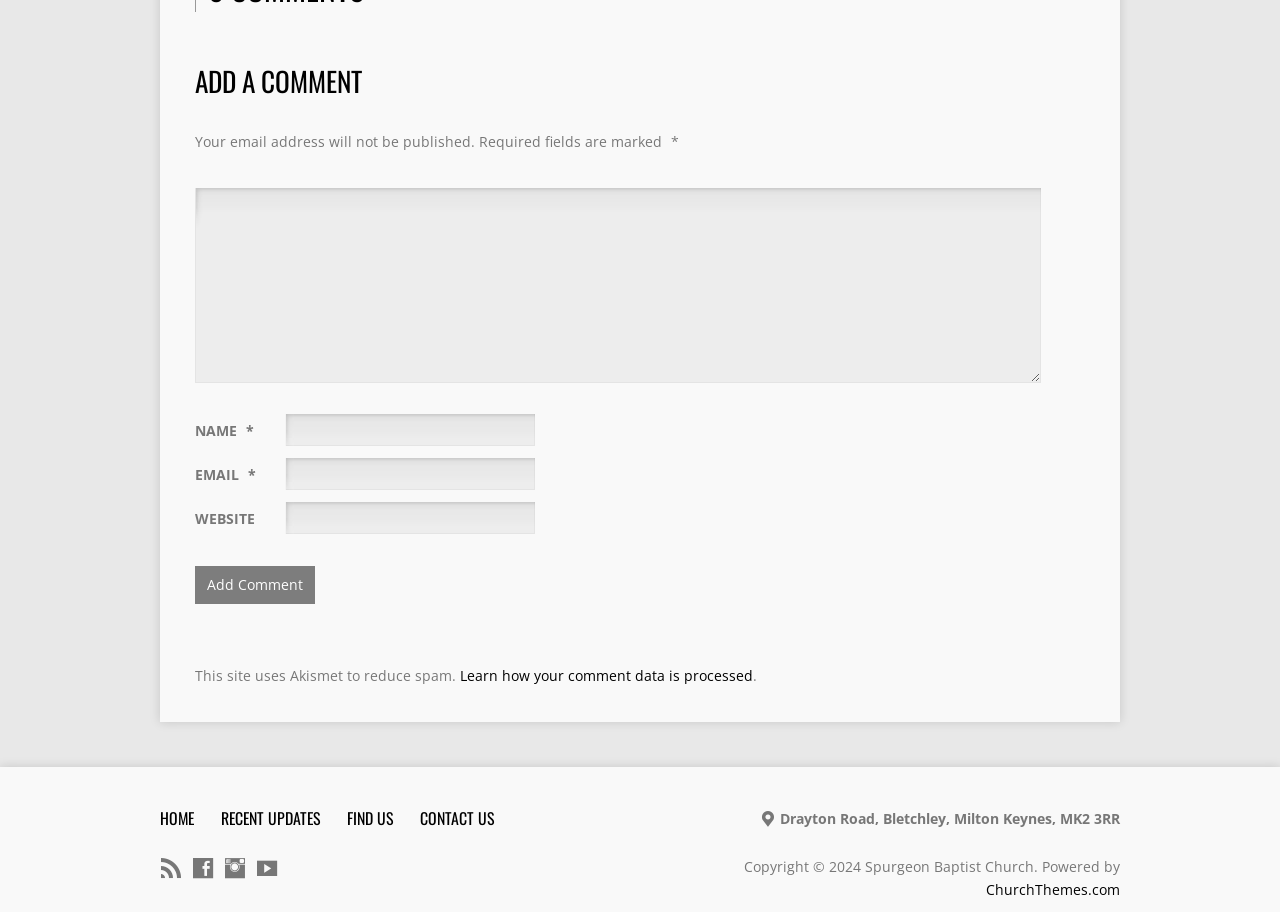Provide a one-word or brief phrase answer to the question:
What is the name of the theme provider?

ChurchThemes.com